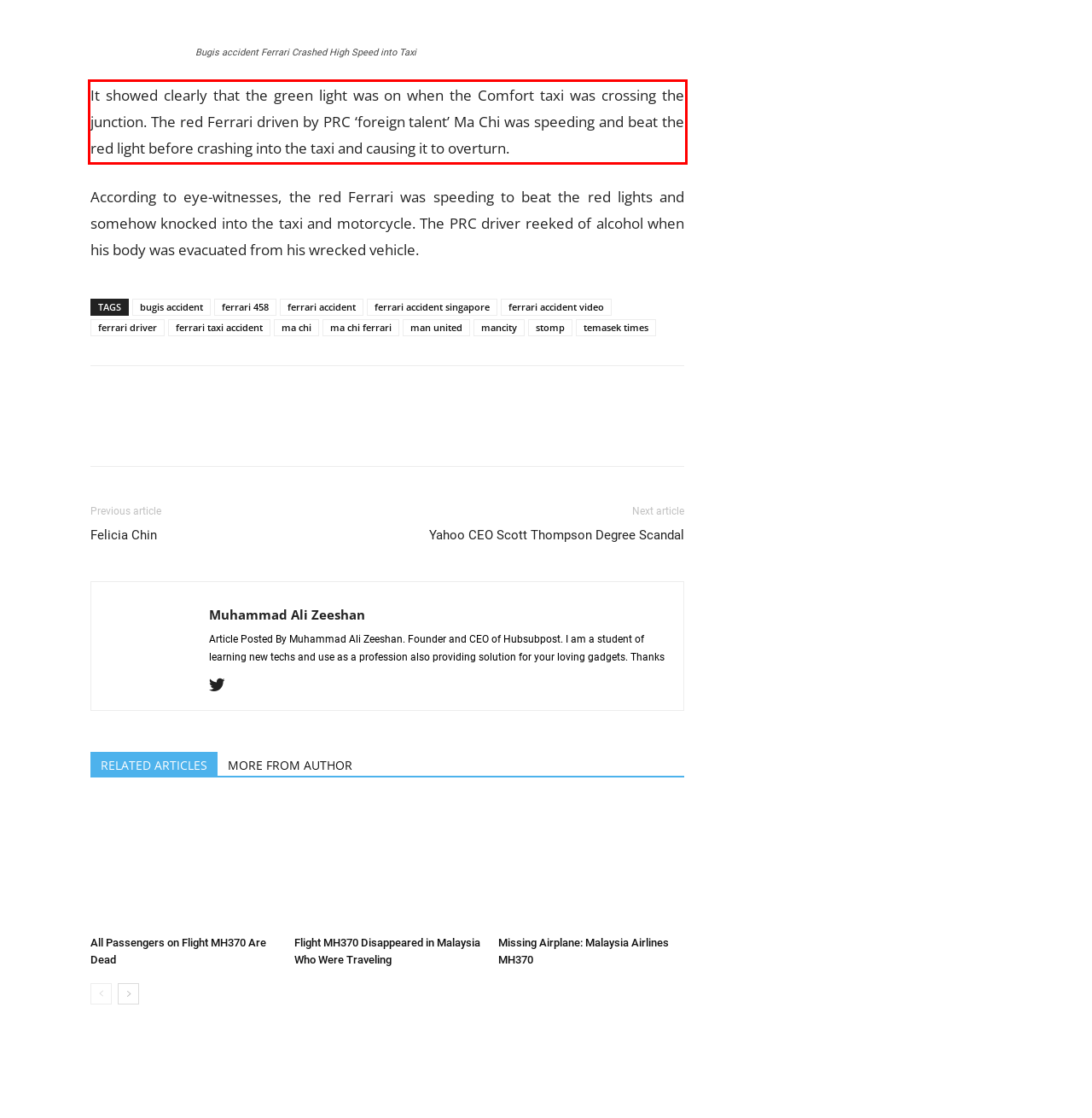Analyze the screenshot of the webpage that features a red bounding box and recognize the text content enclosed within this red bounding box.

It showed clearly that the green light was on when the Comfort taxi was crossing the junction. The red Ferrari driven by PRC ‘foreign talent’ Ma Chi was speeding and beat the red light before crashing into the taxi and causing it to overturn.